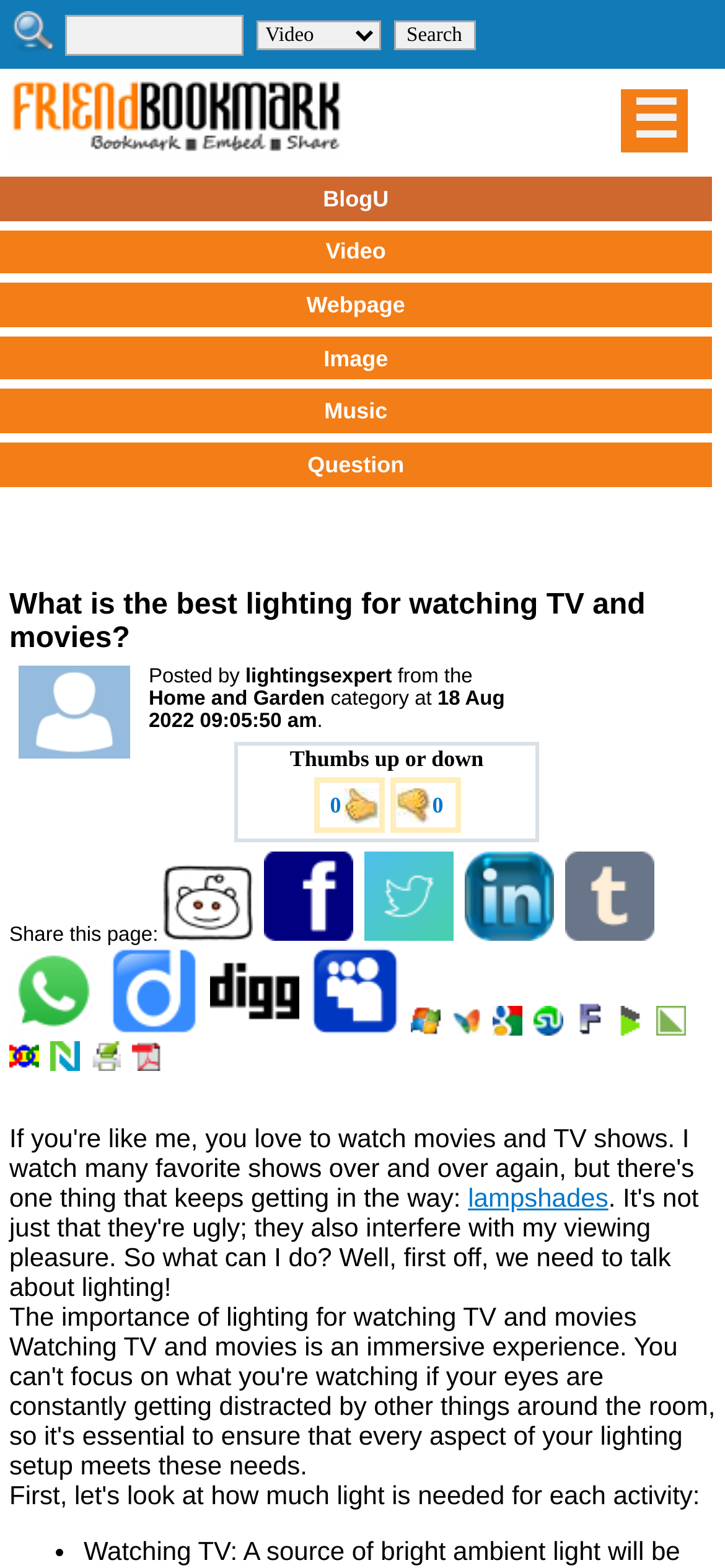Create a detailed narrative of the webpage’s visual and textual elements.

This webpage appears to be a blog post or article discussing the importance of lighting for watching TV and movies. The title of the post is "What is the best lighting for watching TV and movies?" and is displayed prominently at the top of the page.

At the top right corner of the page, there is a search bar with a magnifying glass icon and a dropdown menu. Below the title, there is a profile picture of the author, "lightingsexpert", along with their name and the category "Home and Garden". The post was published on August 18, 2022, at 9:05:50 am.

The main content of the post is not explicitly described, but it seems to discuss the importance of lighting for an optimal viewing experience. There are several social media sharing links and icons at the bottom of the page, allowing users to share the post on various platforms such as Reddit, Facebook, Twitter, and more.

On the left side of the page, there is a menu with links to other categories, including "BlogU", "Video", "Webpage", "Image", "Music", and "Question". There is also a "Friend Bookmark" link with an associated image.

At the very bottom of the page, there is a list of links to other websites and services, including "lampshades", as well as a "Print" and "PDF" option.